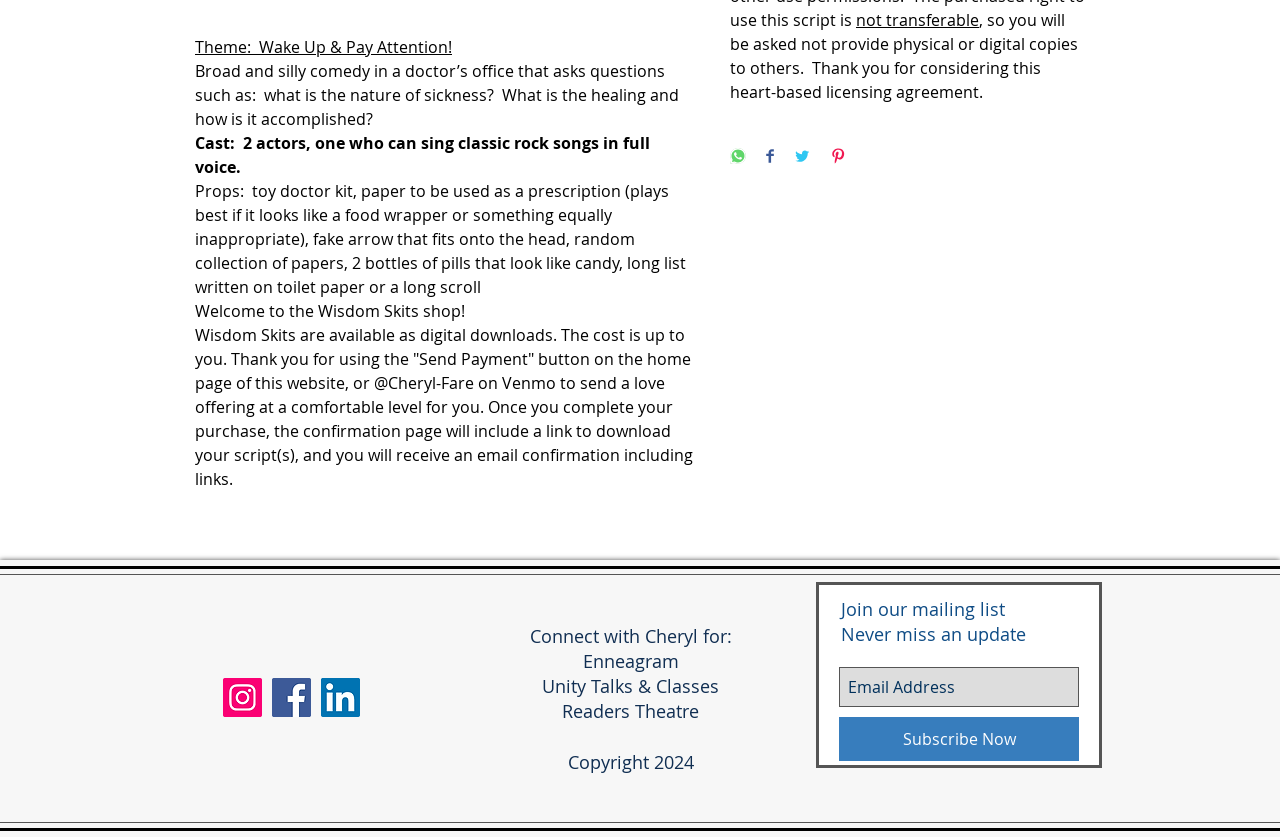Given the webpage screenshot, identify the bounding box of the UI element that matches this description: "Subscribe Now".

[0.655, 0.857, 0.843, 0.909]